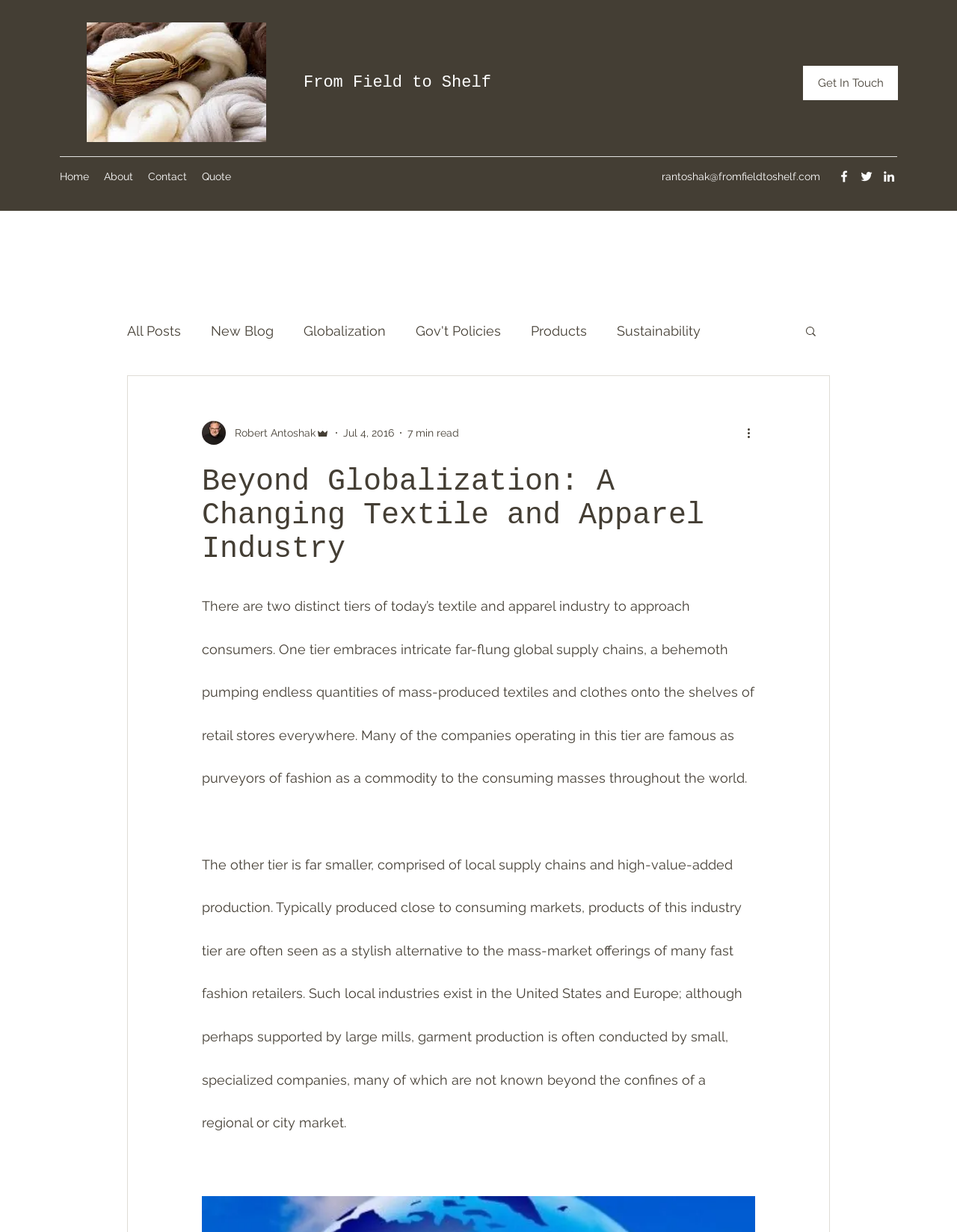Extract the bounding box coordinates for the UI element described by the text: "From Field to Shelf". The coordinates should be in the form of [left, top, right, bottom] with values between 0 and 1.

[0.317, 0.059, 0.513, 0.075]